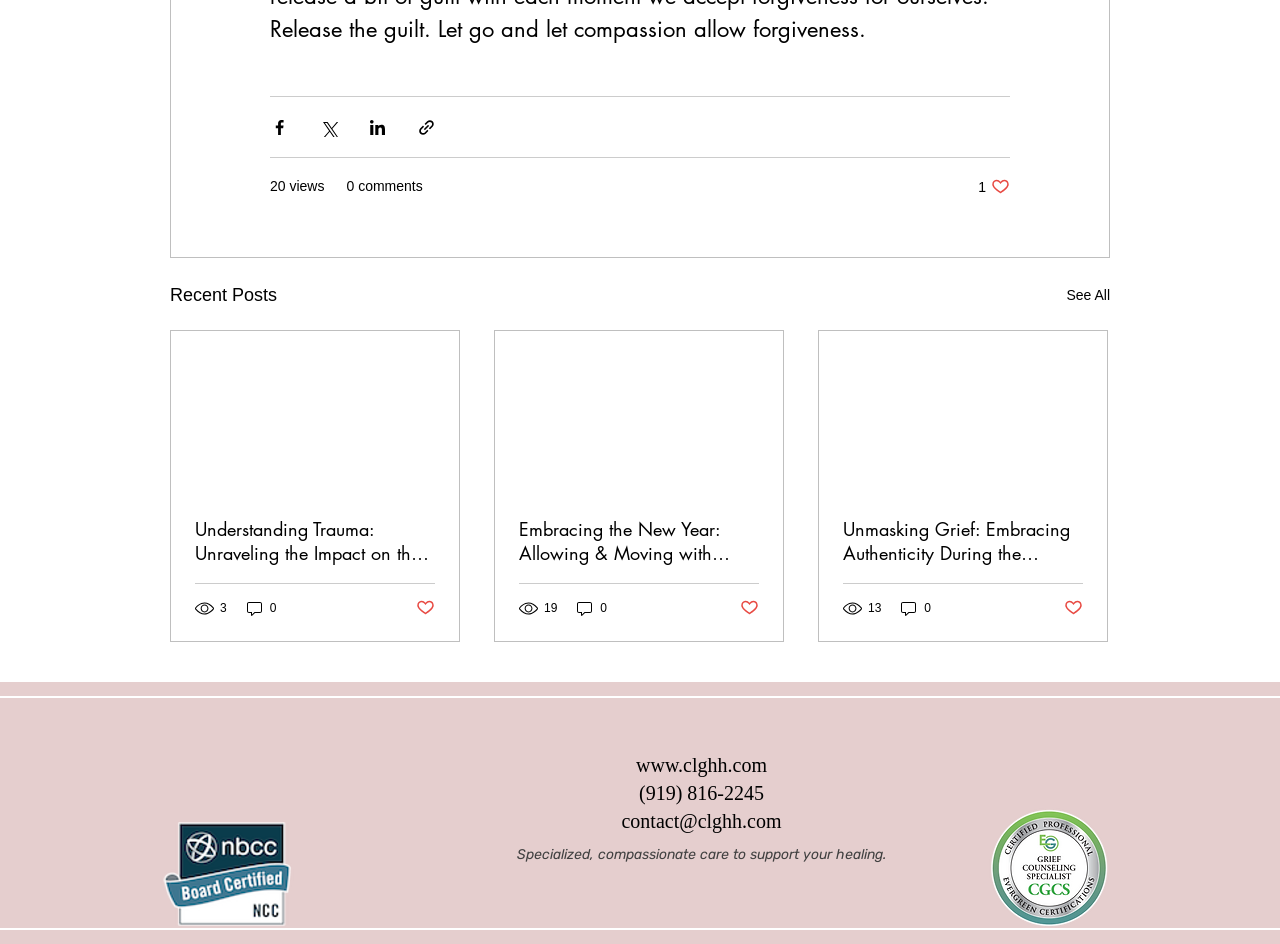Reply to the question with a single word or phrase:
How many views does the first recent post have?

3 views